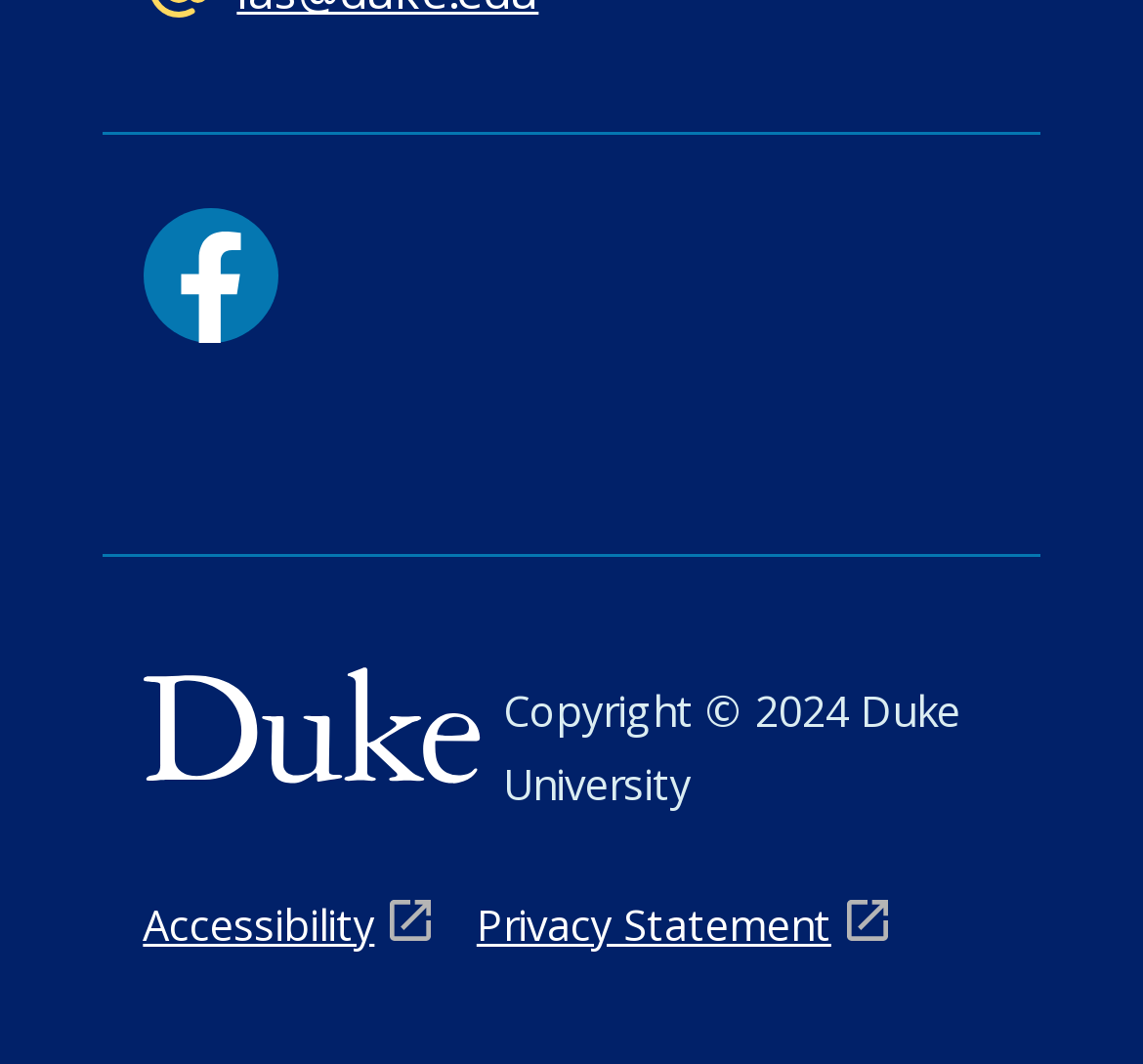Determine the bounding box coordinates for the HTML element described here: "Privacy Statement".

[0.417, 0.837, 0.776, 0.904]